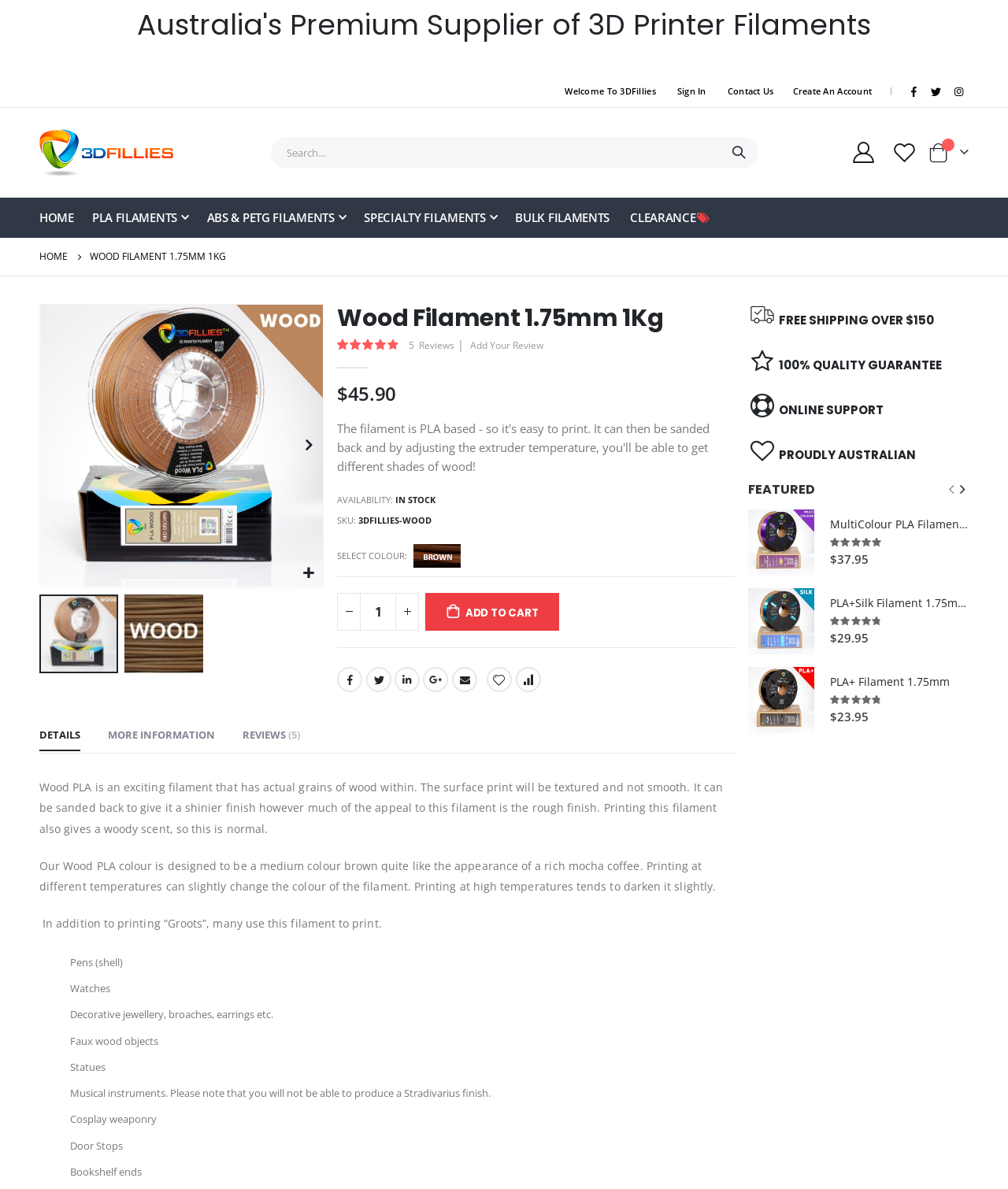Please identify the primary heading on the webpage and return its text.

Australia's Premium Supplier of 3D Printer Filaments